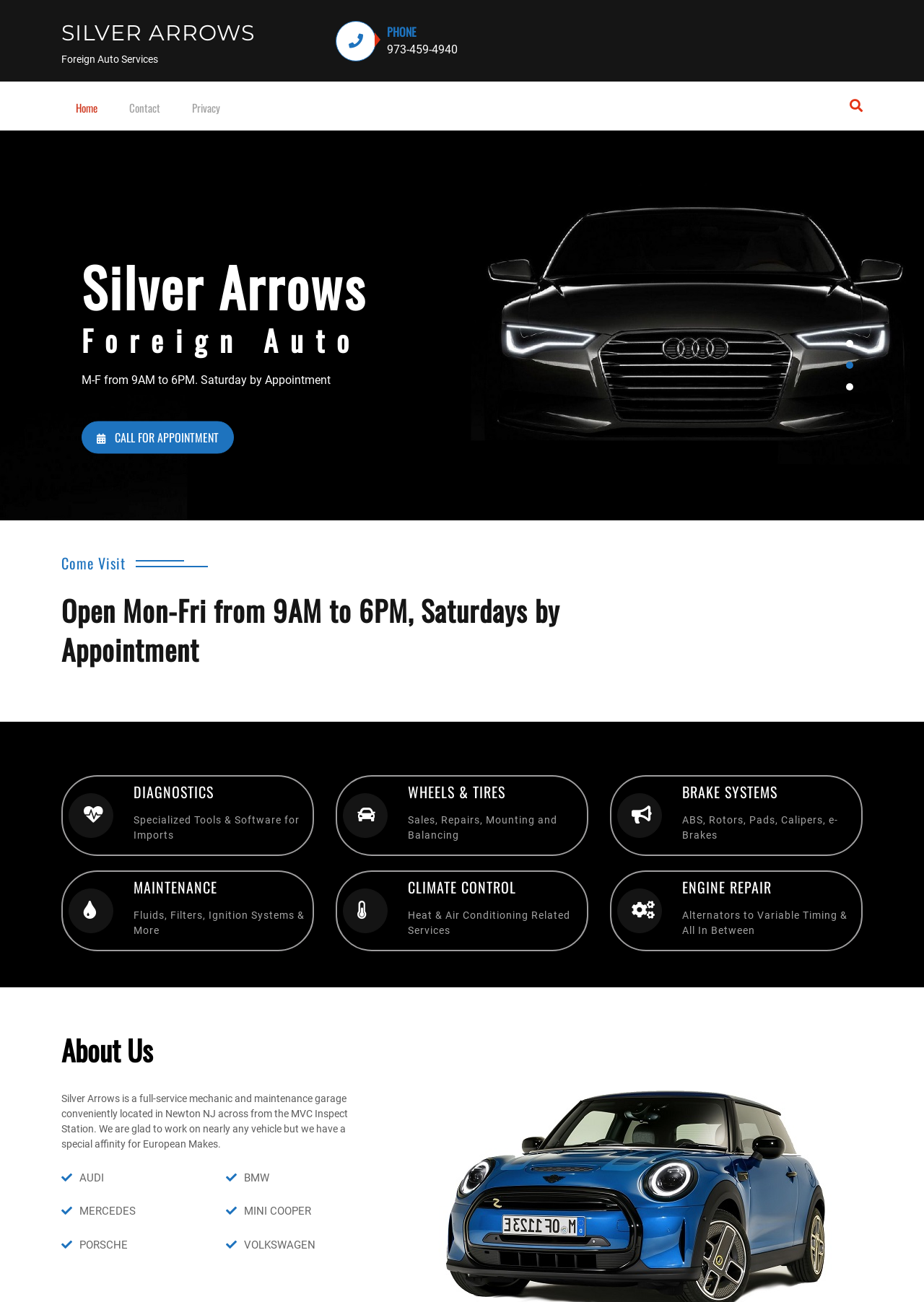Create a detailed summary of all the visual and textual information on the webpage.

The webpage is about Silver Arrows, a foreign auto service center. At the top, there is a large heading "SILVER ARROWS" with a link to the same text. Below it, there is a phone number "973-459-4940" next to the text "PHONE". 

On the top-left, there are three links: "Home", "Contact", and "Privacy". 

Below these links, there is a listbox that spans the entire width of the page, containing an image and several headings and texts. The headings include "Silver Arrows", "Foreign Auto", and "Come Visit", with corresponding texts describing the business hours and services offered. 

On the lower half of the page, there are several sections, each with a heading and a brief description. These sections include "DIAGNOSTICS", "WHEELS & TIRES", "BRAKE SYSTEMS", "MAINTENANCE", "CLIMATE CONTROL", and "ENGINE REPAIR". Each section has a brief description of the services offered.

At the bottom of the page, there is a section "About Us" with a brief description of the business, followed by a list of European car brands that the service center specializes in, including AUDI, BMW, MERCEDES, MINI COOPER, PORSCHE, and VOLKSWAGEN.